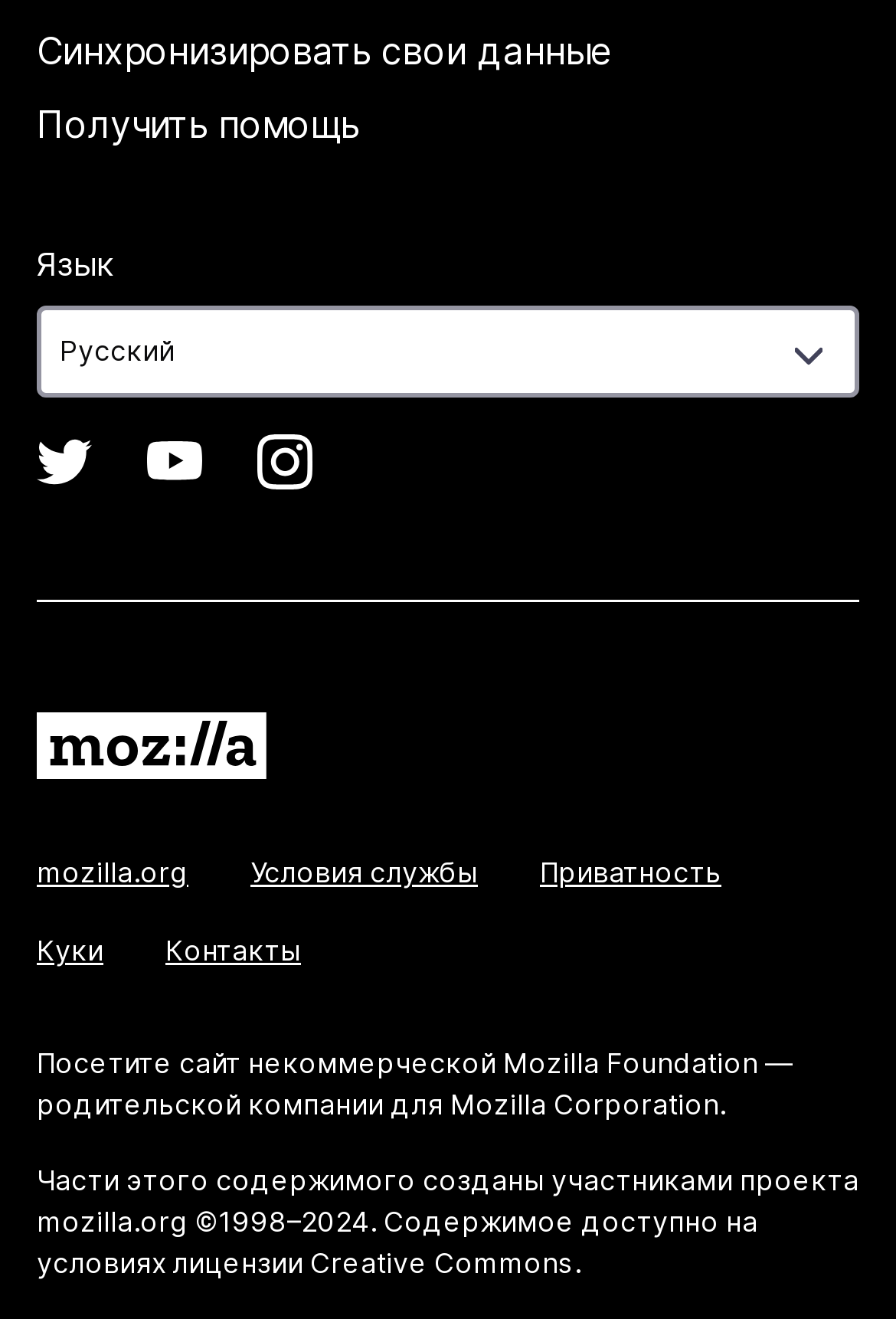Respond to the question below with a single word or phrase:
What is the relationship between Mozilla Foundation and Mozilla Corporation?

Parent company